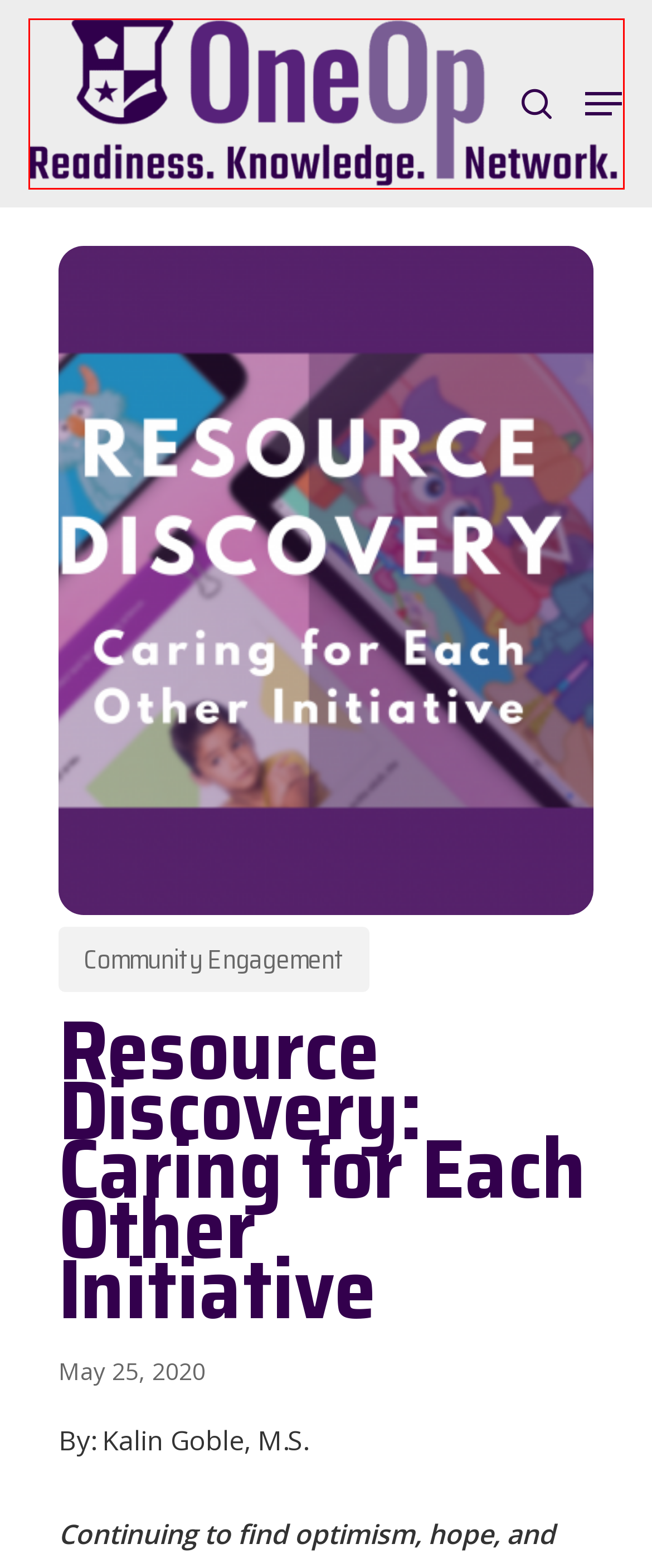You are given a screenshot of a webpage with a red rectangle bounding box. Choose the best webpage description that matches the new webpage after clicking the element in the bounding box. Here are the candidates:
A. A Framework for Deeper Community Engagement - OneOp
B. Home - OneOp
C. Resources - Sesame Workshop
D. Community Engagement Archives - OneOp
E. Coronavirus - Sesame Workshop
F. Auburn University | Privacy Statement
G. Caring for Each Other | Sesame Street
H. Washy Wash - Sesame Workshop

B